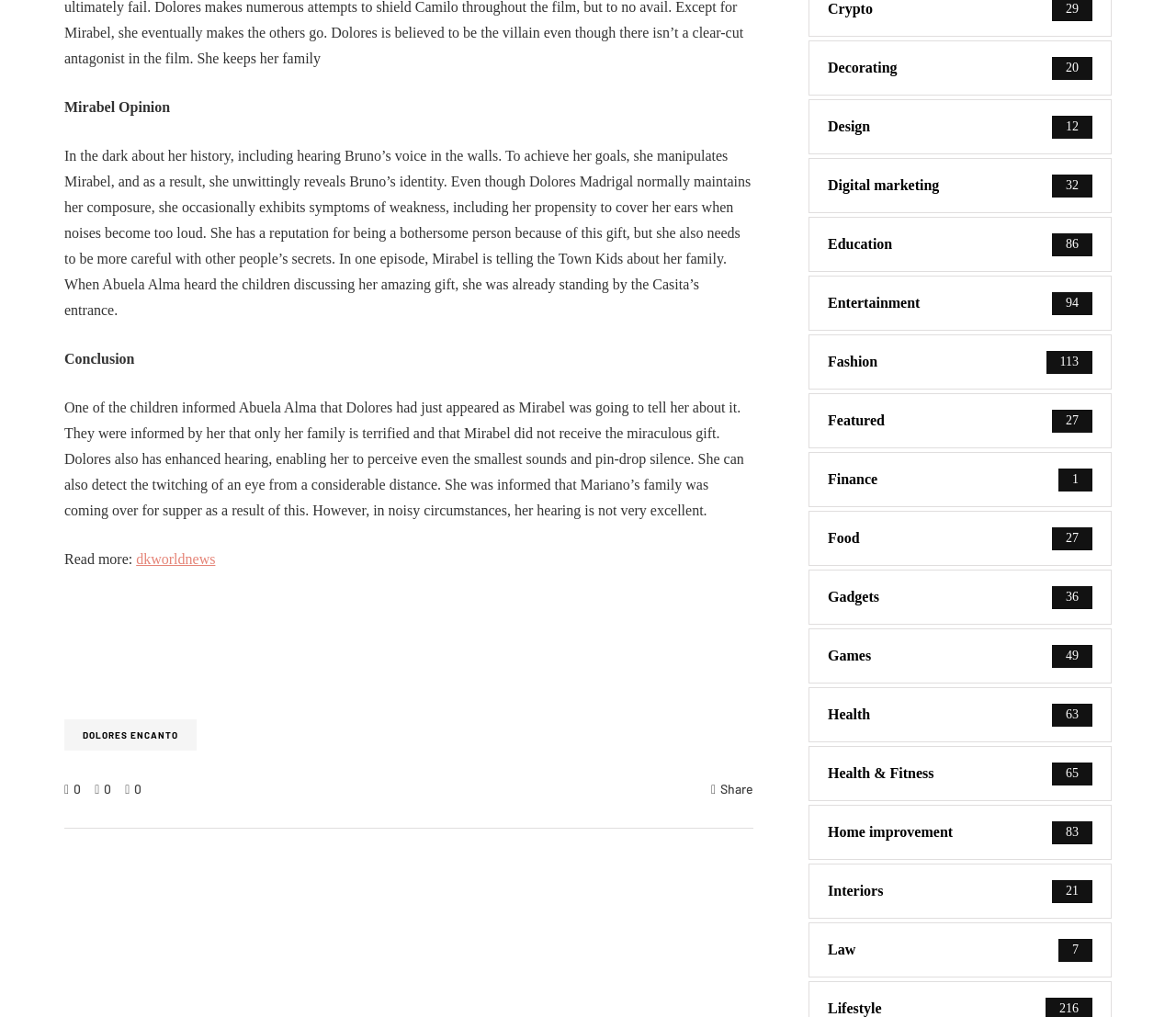Calculate the bounding box coordinates of the UI element given the description: "Health & Fitness 65".

[0.688, 0.734, 0.945, 0.788]